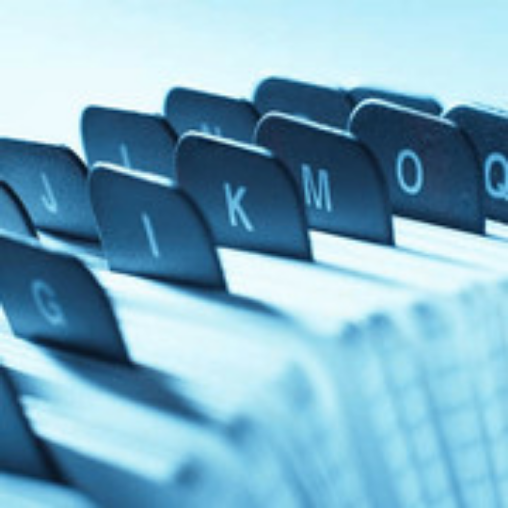What type of environment is suggested by the image?
Please provide a comprehensive answer based on the contents of the image.

The image suggests an office or legal environment due to the organized file folders and labeled tabs, which is commonly utilized in such settings to symbolize orderliness and systematic management of information.